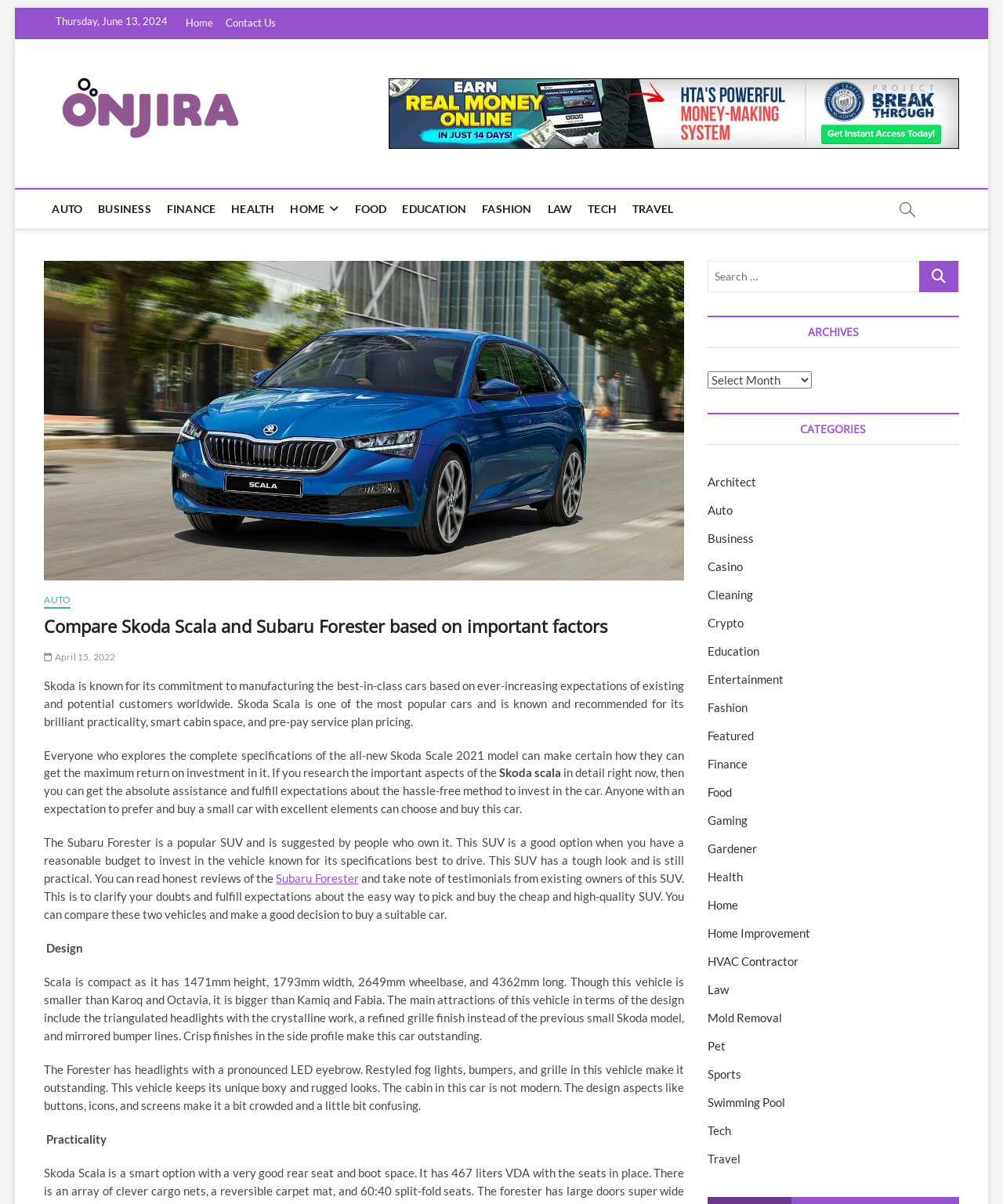What is the category of the article?
Answer the question with a thorough and detailed explanation.

I found the category of the article by looking at the link element with the text 'AUTO' which has a bounding box coordinate of [0.044, 0.157, 0.09, 0.19].